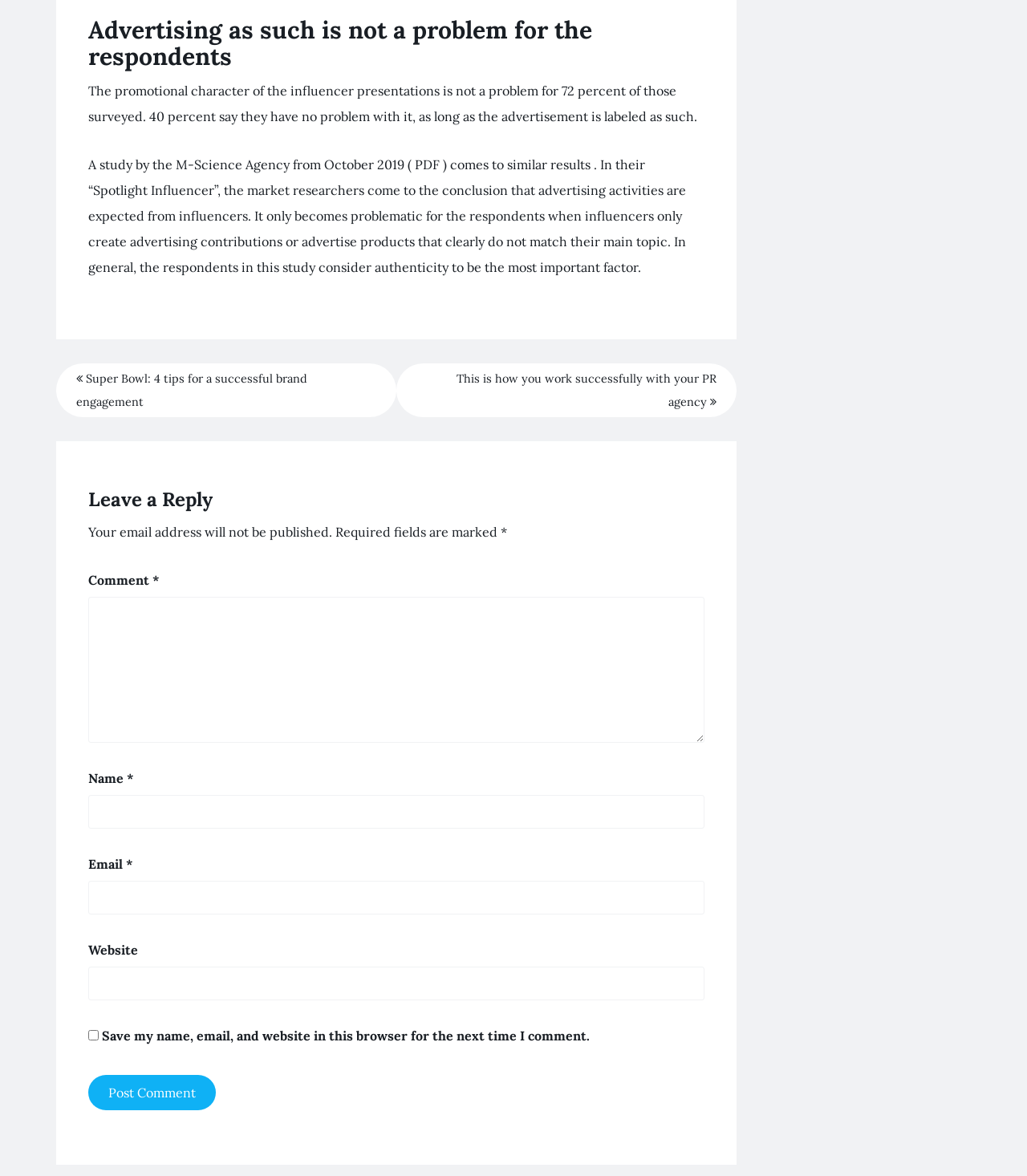Answer the question below with a single word or a brief phrase: 
What percentage of respondents have no problem with influencer advertising?

40 percent